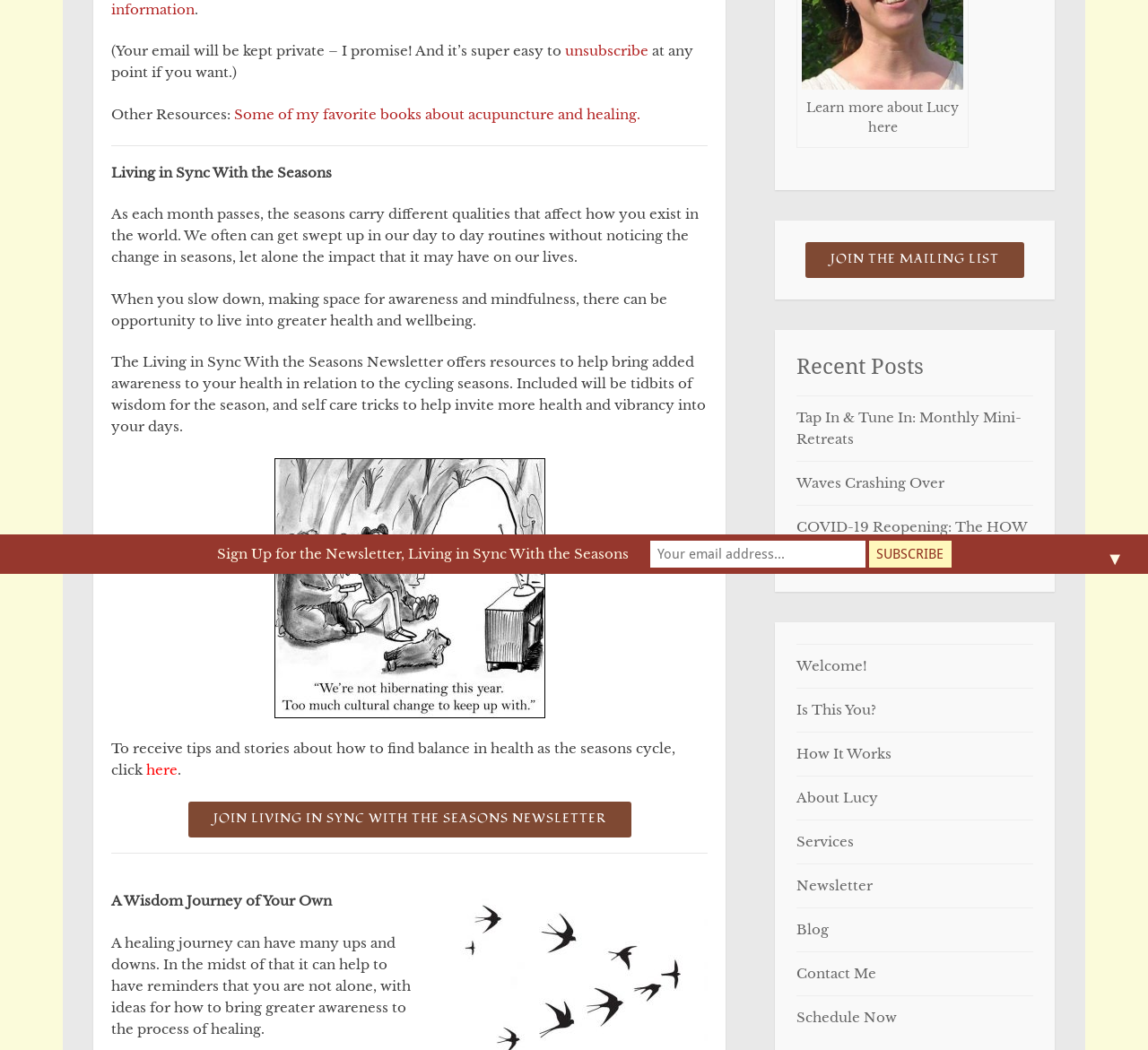Given the element description unsubscribe, predict the bounding box coordinates for the UI element in the webpage screenshot. The format should be (top-left x, top-left y, bottom-right x, bottom-right y), and the values should be between 0 and 1.

[0.492, 0.04, 0.565, 0.057]